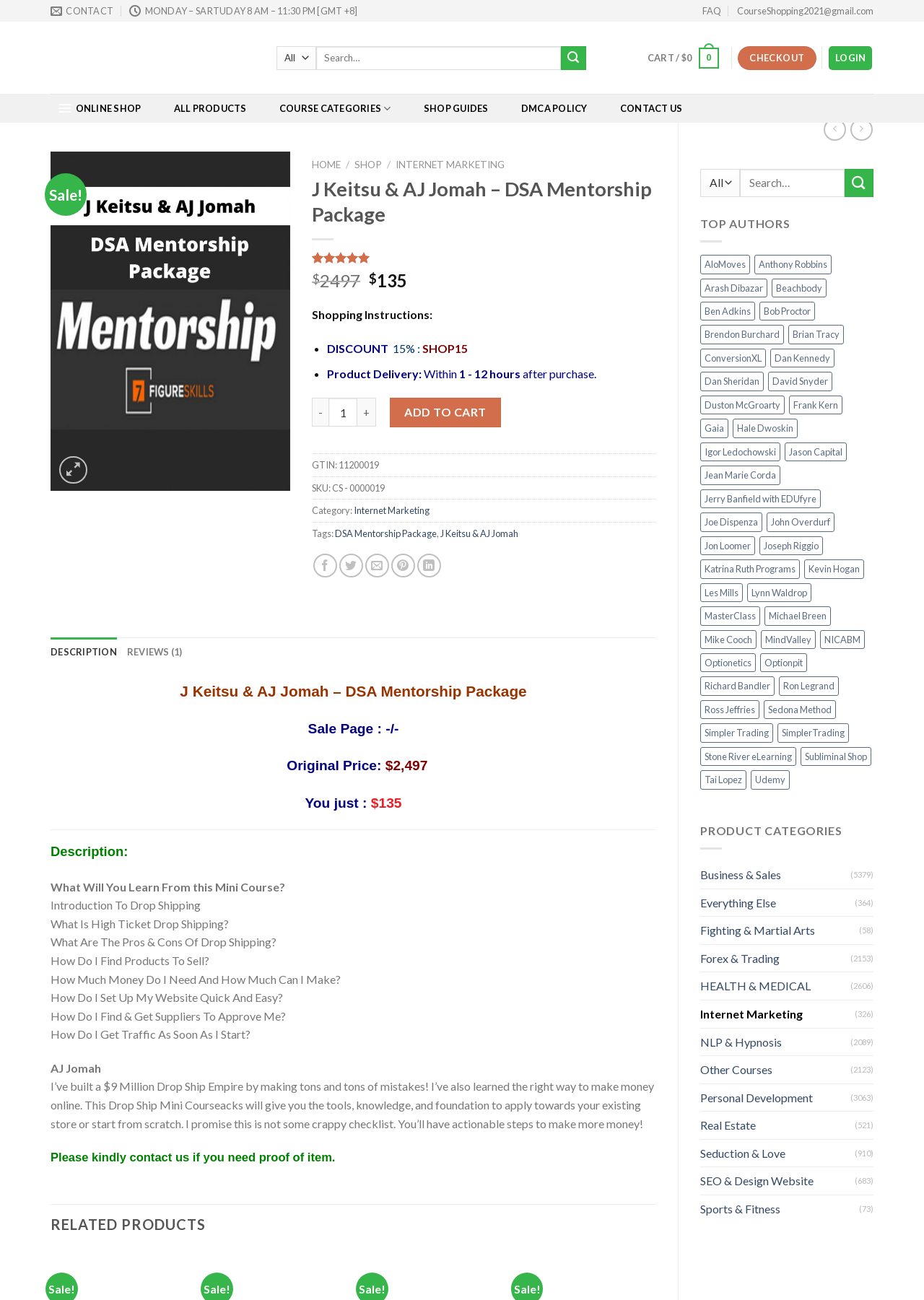Can you look at the image and give a comprehensive answer to the question:
What is the current total in the cart?

I found the current total in the cart by looking at the top right section of the webpage, where it displays the cart information, and it shows that the total is $0.